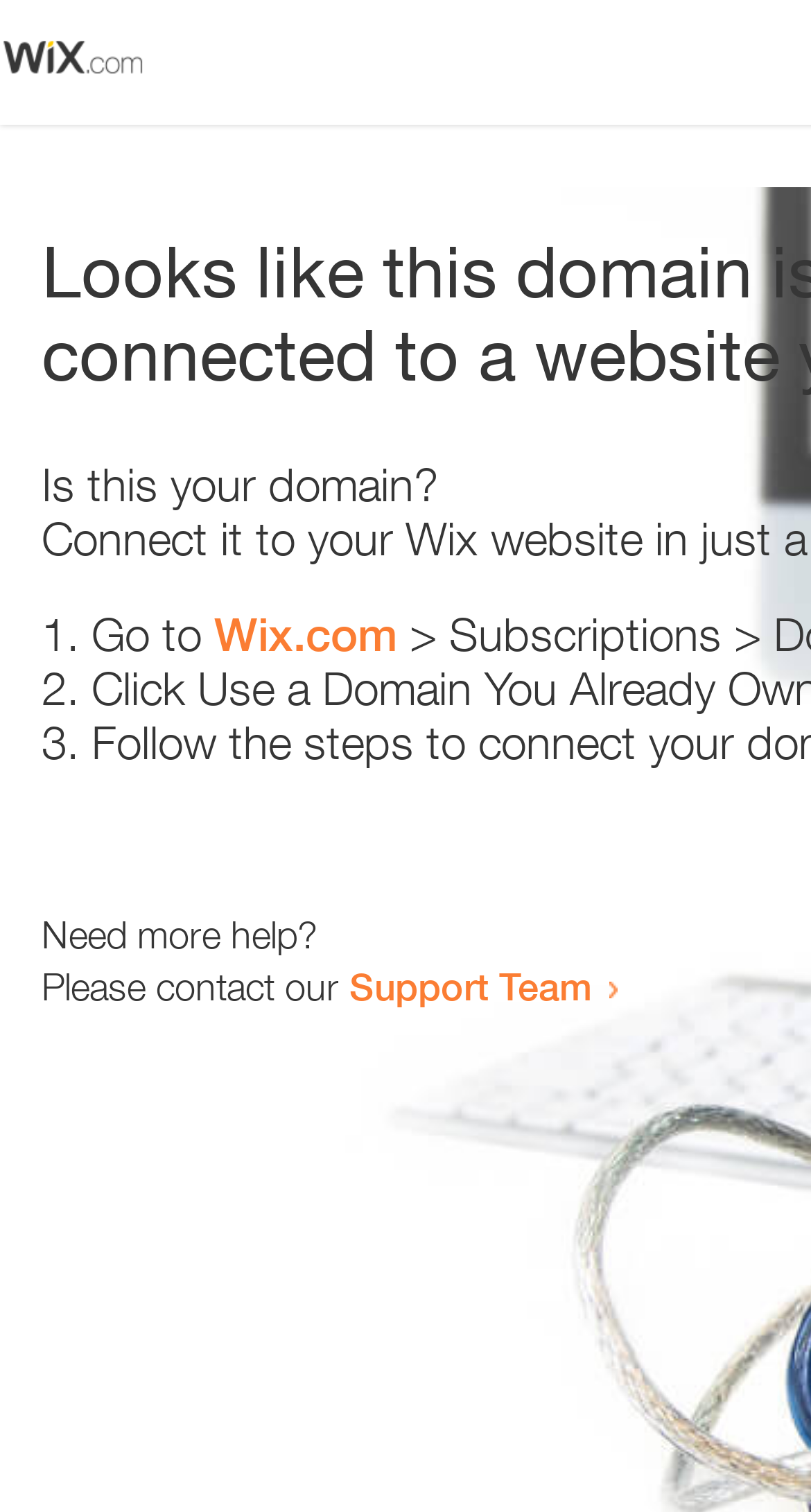Is the webpage related to domain management?
Please provide a comprehensive answer based on the details in the screenshot.

The webpage contains text 'Is this your domain?' and a link to Wix.com, which suggests that the webpage is related to domain management or verification.